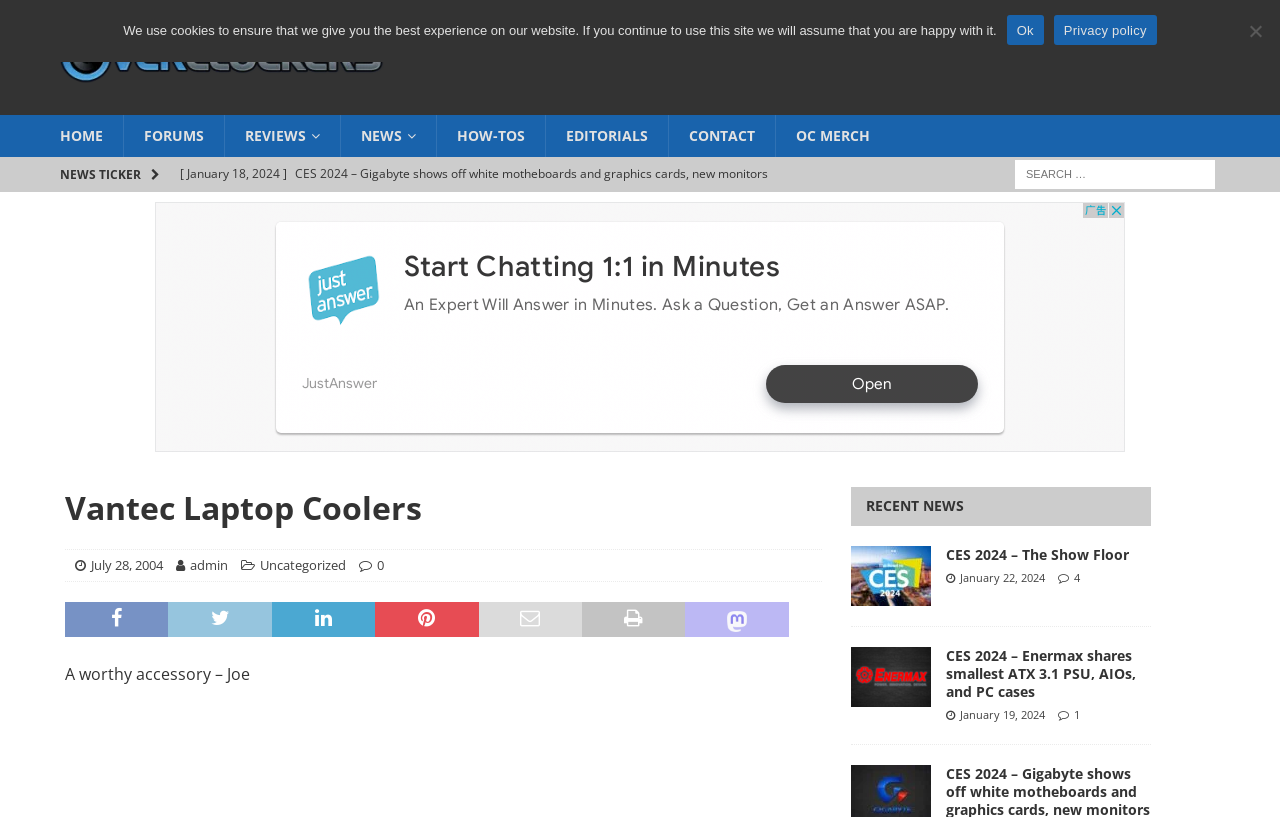Locate the bounding box coordinates of the clickable area needed to fulfill the instruction: "View the 'CES 2024 – The Show Floor' news".

[0.739, 0.667, 0.882, 0.69]